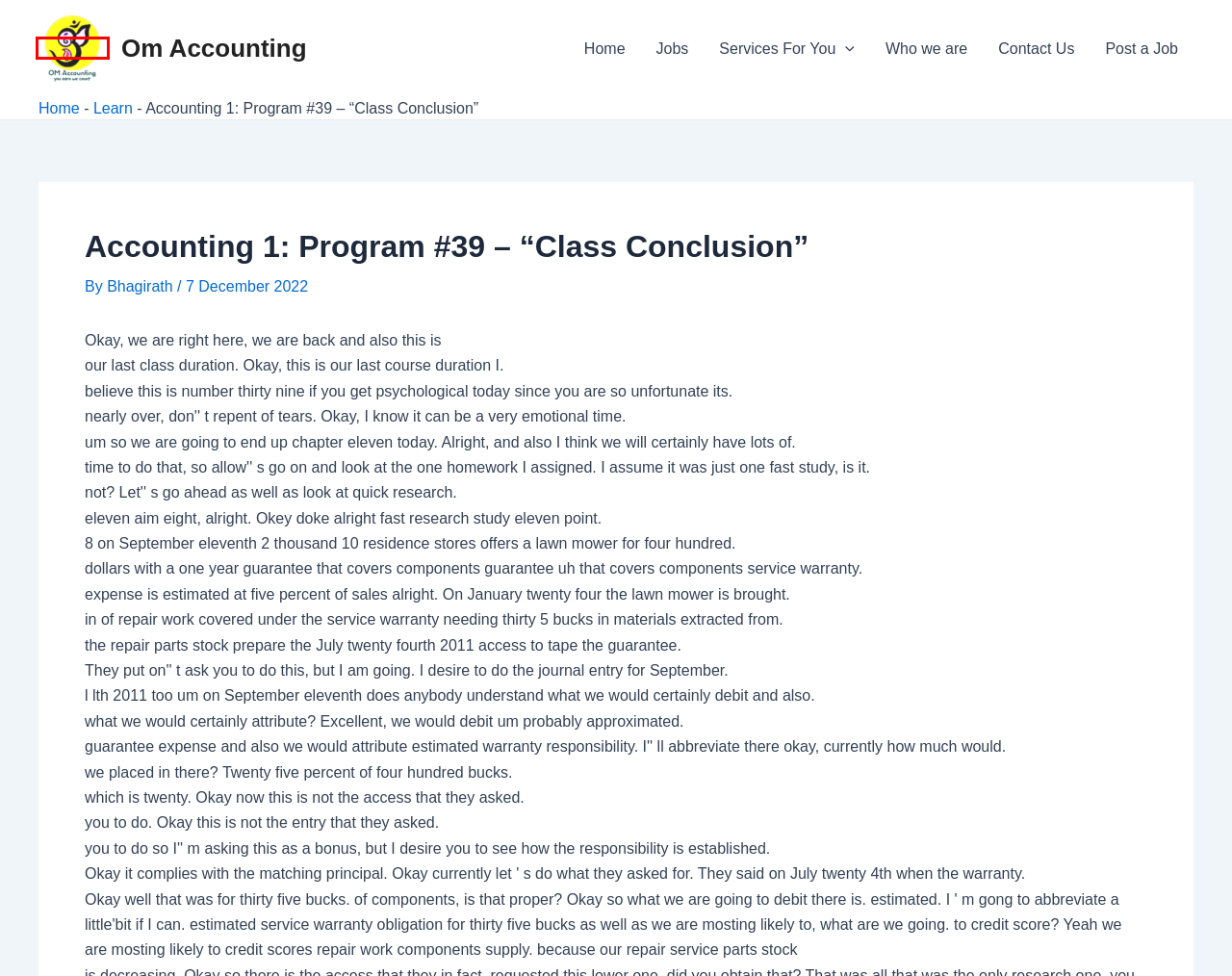Given a screenshot of a webpage with a red bounding box highlighting a UI element, determine which webpage description best matches the new webpage that appears after clicking the highlighted element. Here are the candidates:
A. Meesho Listing & Catalogue Services - Om Accounting
B. Meesho Sales Boost - Om Accounting
C. Bhagirath, Author at Om Accounting
D. Post a Job - Om Accounting
E. 71 Amazon Product Listing Services - Om Accounting %current year%
F. Past Applications - Om Accounting
G. Flipkart Sales Boost - Om Accounting
H. Accounting Services Ecommerce Bookkeeping Online Accountant

H